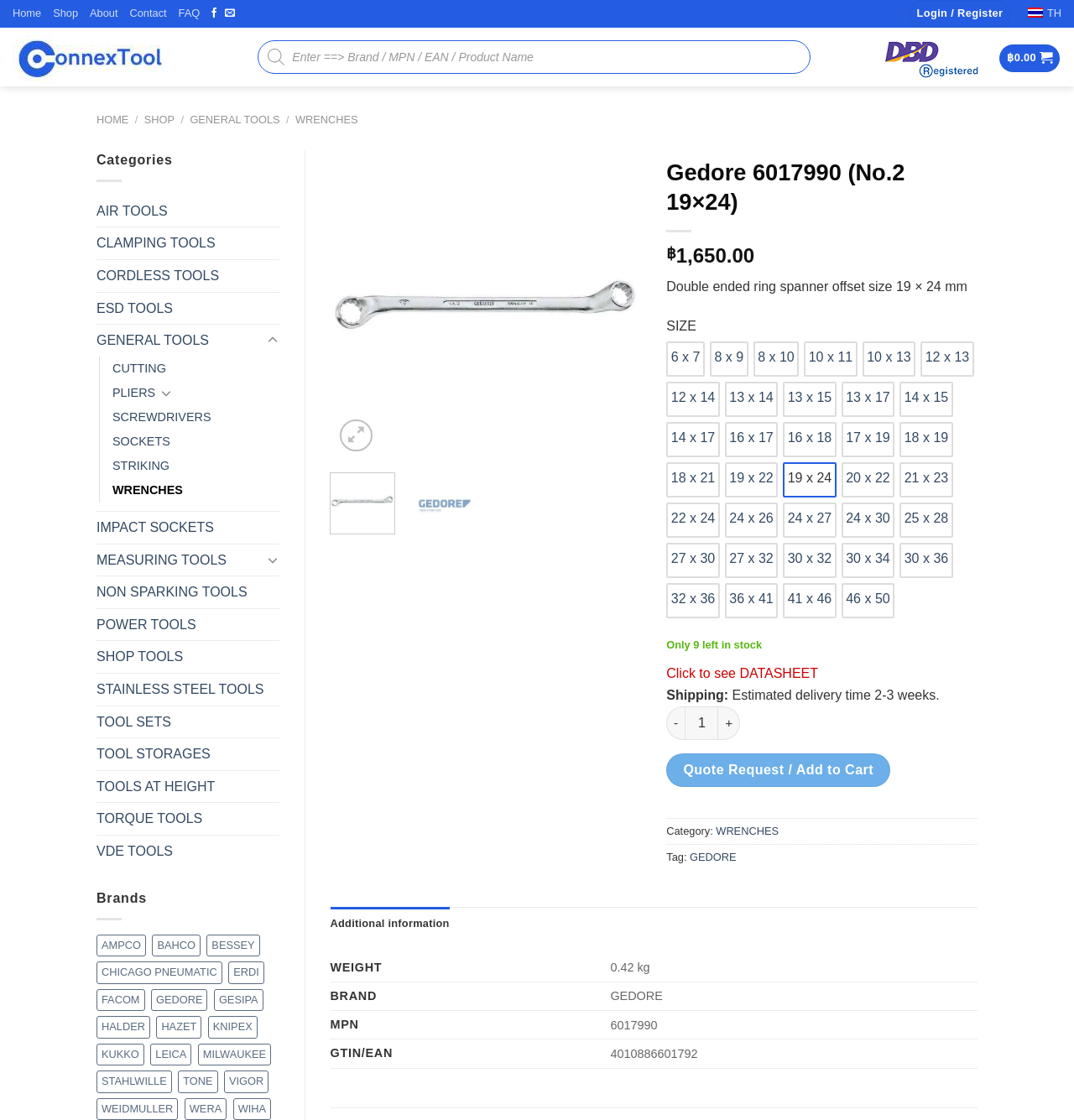Can you provide the bounding box coordinates for the element that should be clicked to implement the instruction: "Click on WRENCHES category"?

[0.275, 0.101, 0.333, 0.112]